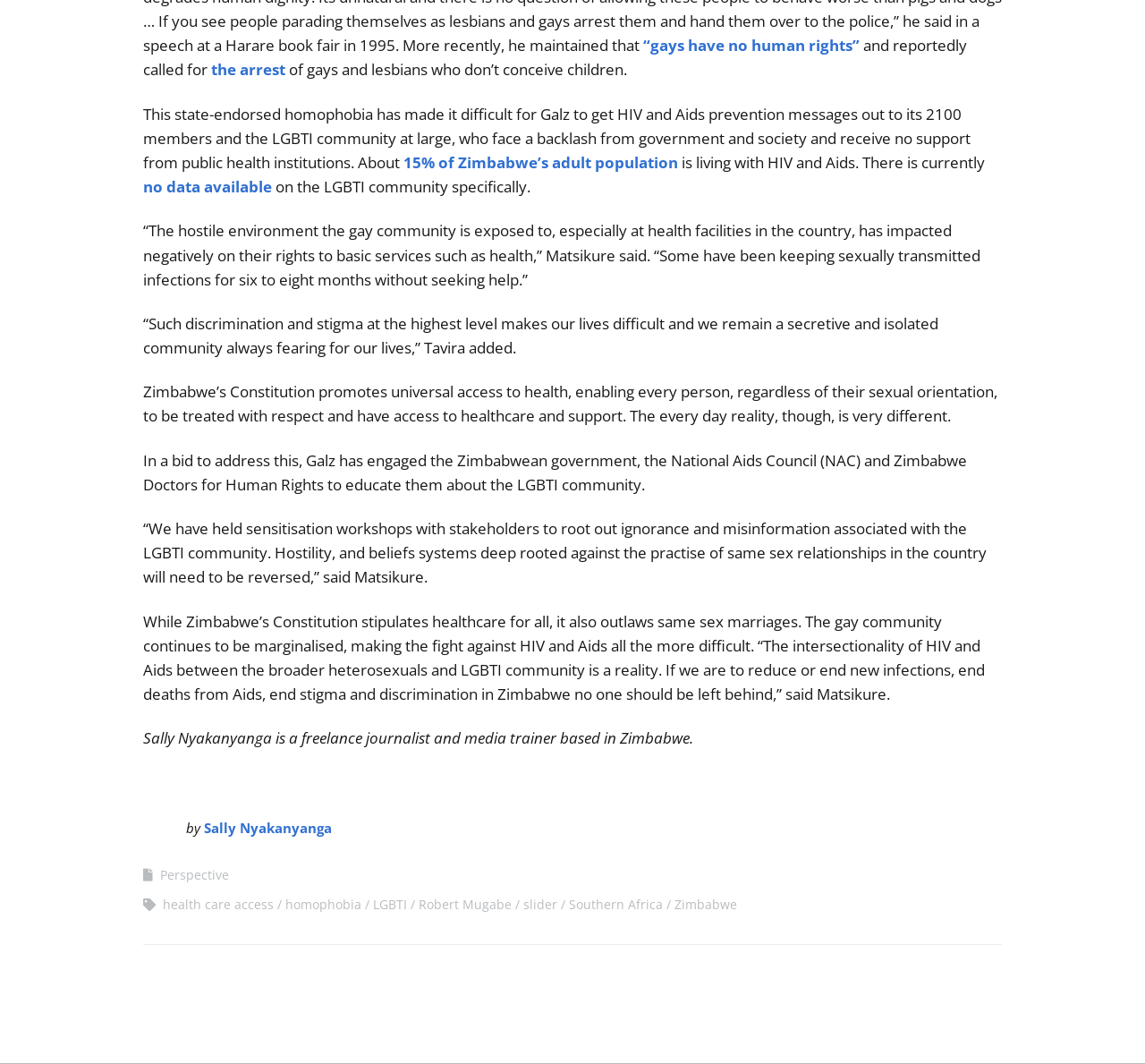What percentage of Zimbabwe's adult population is living with HIV and Aids?
Provide a fully detailed and comprehensive answer to the question.

The answer can be found in the text 'About 15% of Zimbabwe’s adult population is living with HIV and Aids.' which is located in the middle of the webpage.